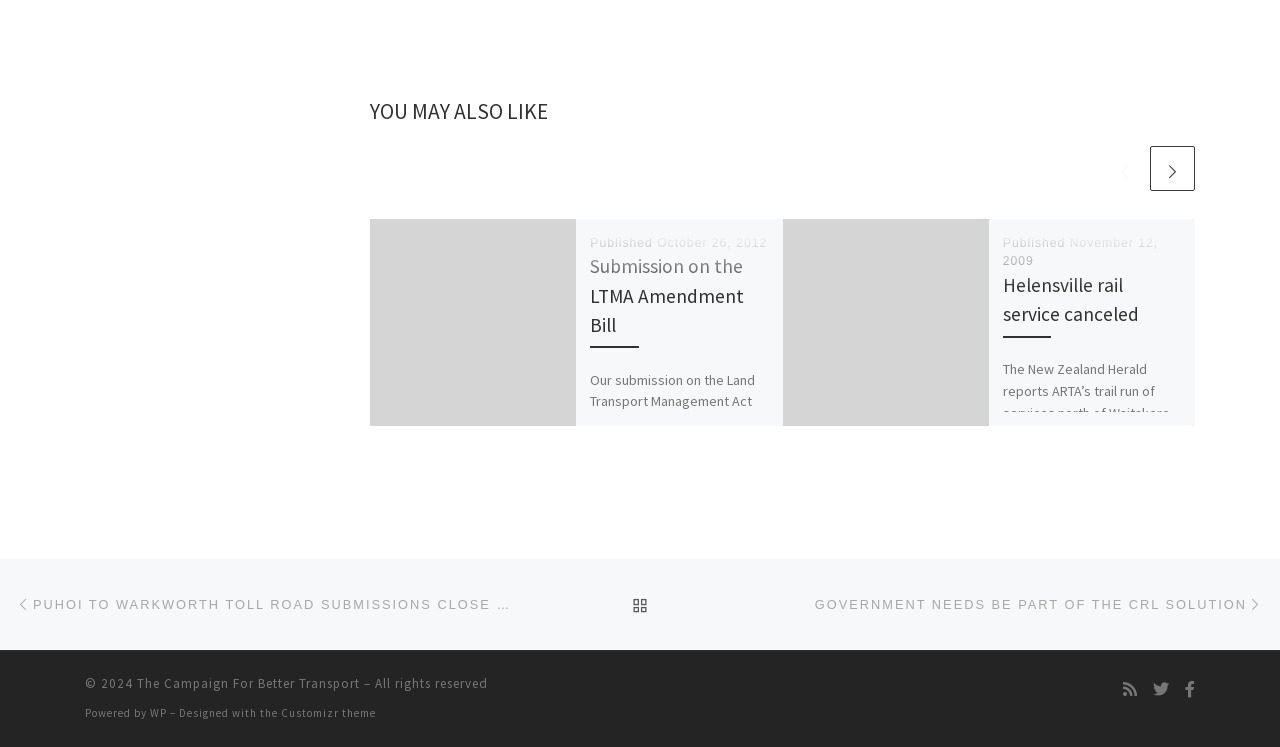Find and indicate the bounding box coordinates of the region you should select to follow the given instruction: "Click on the 'Previous post' link".

[0.011, 0.775, 0.079, 0.8]